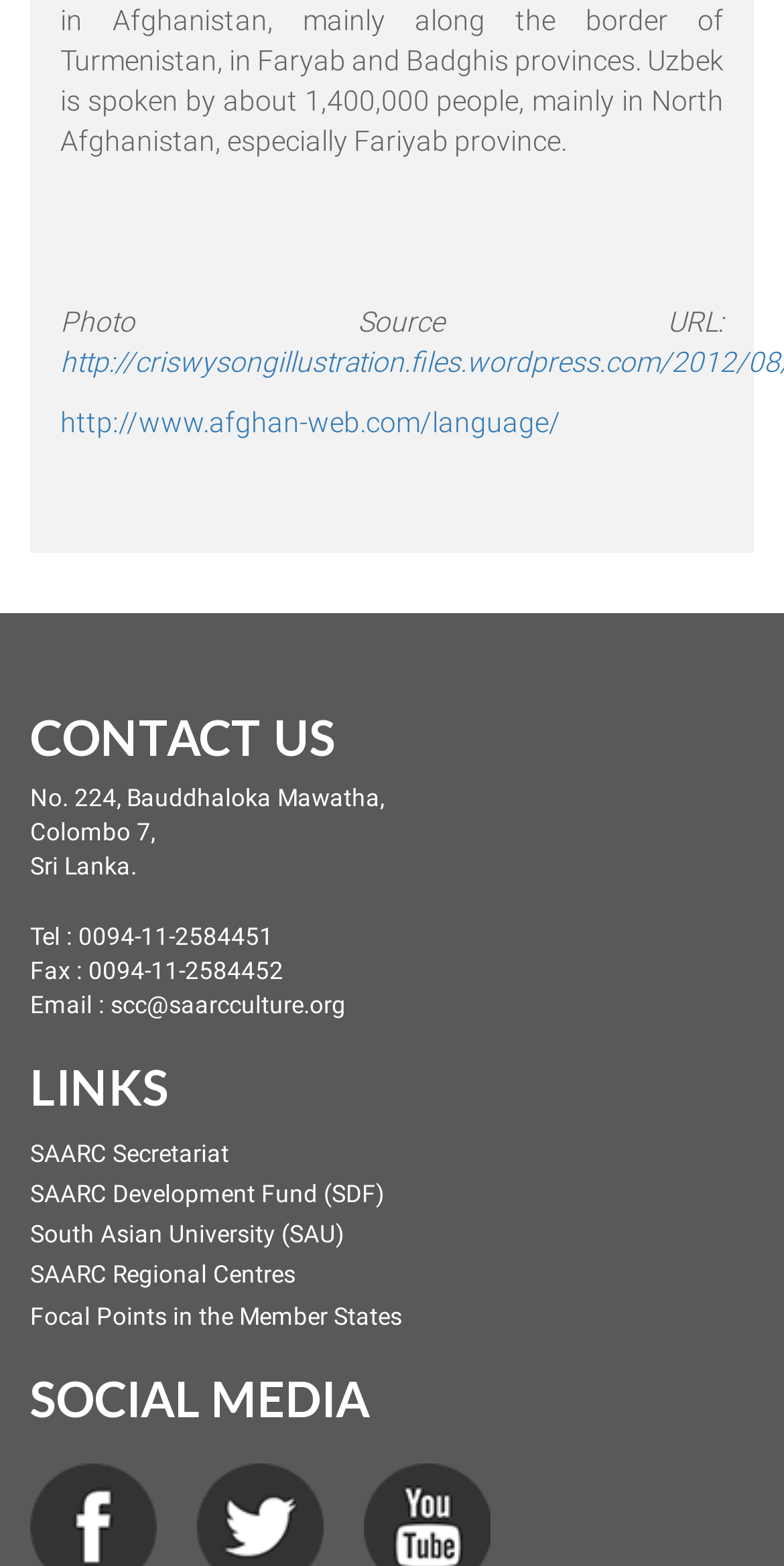Predict the bounding box of the UI element that fits this description: "SAARC Regional Centres".

[0.038, 0.805, 0.377, 0.823]